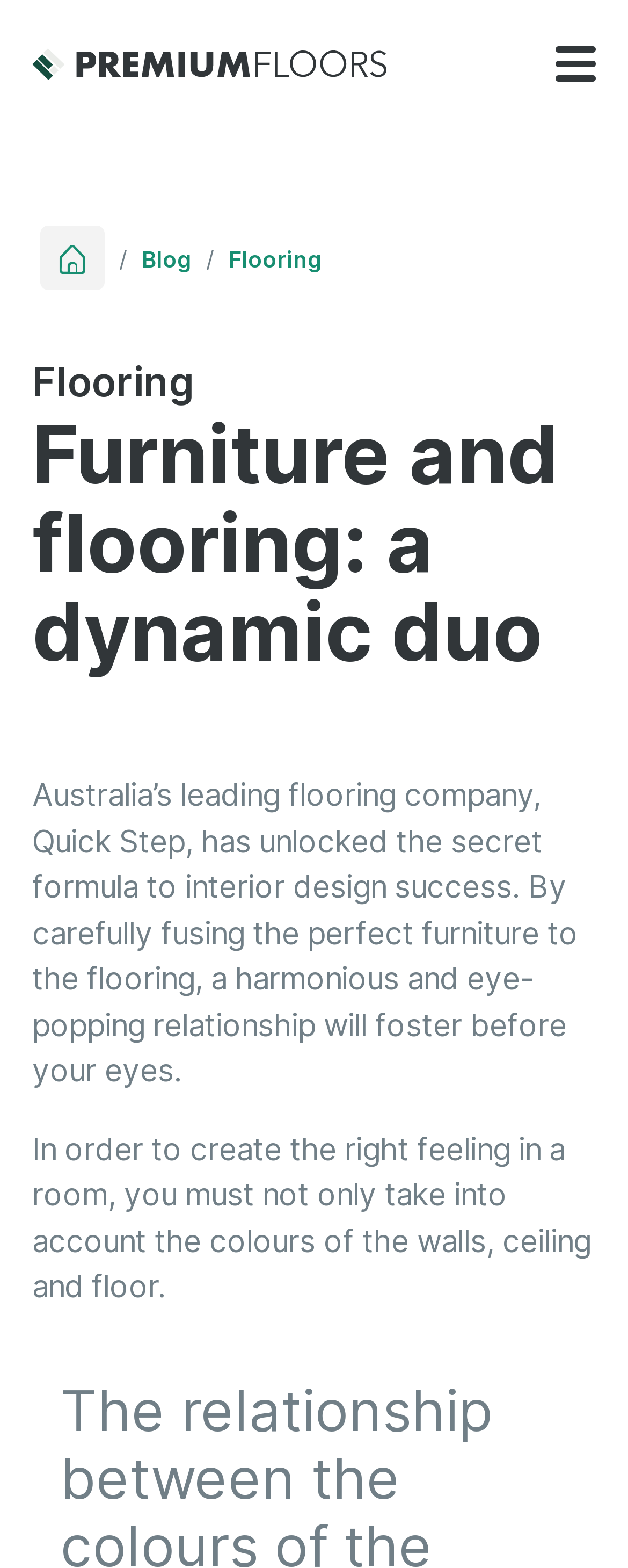What is the current page in the navigation?
Please provide a comprehensive and detailed answer to the question.

The navigation section of the webpage shows the current page as 'Furniture and flooring: a dynamic duo', which is indicated by the text 'You are here:' followed by the page title.